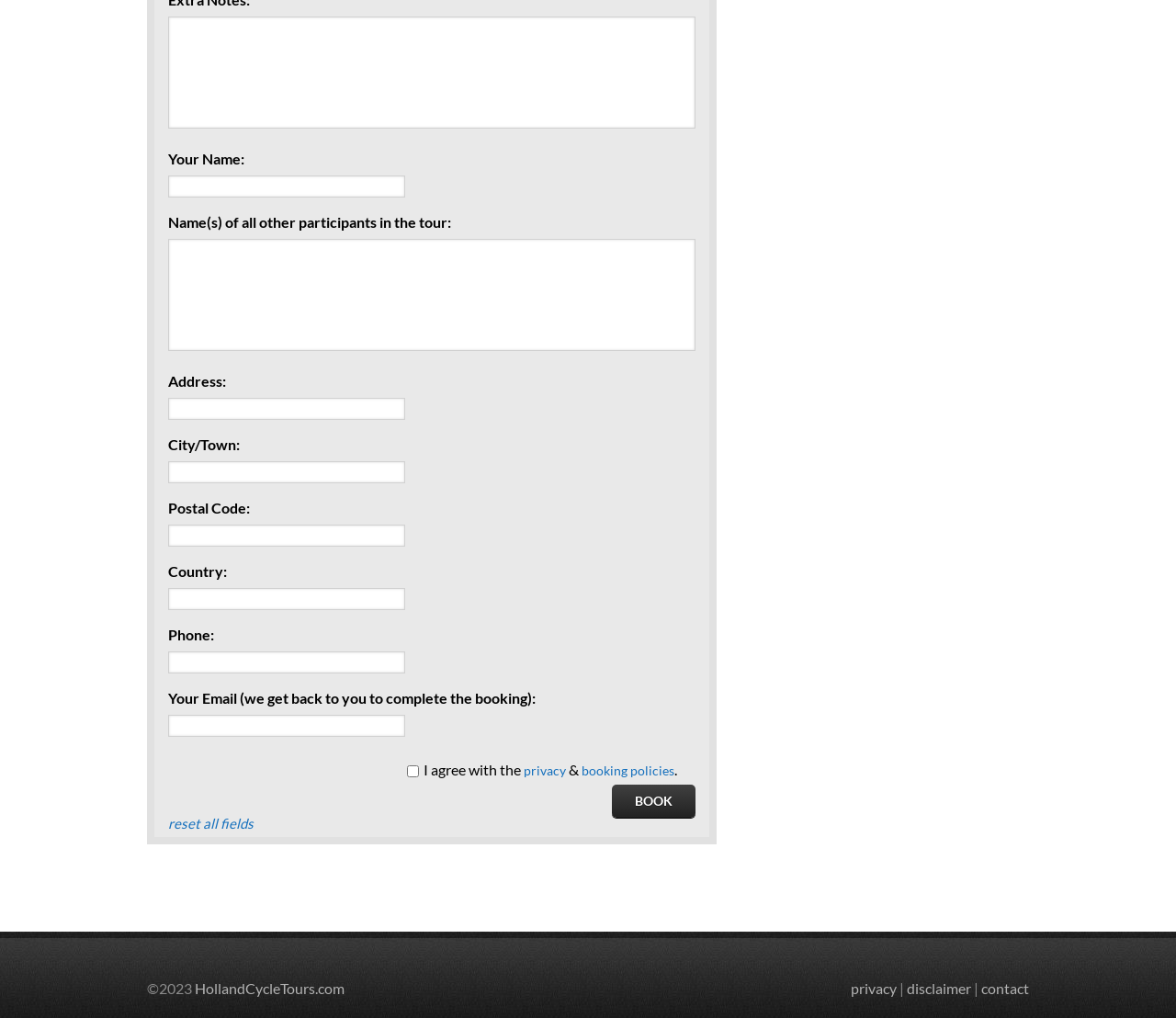How many links are there at the bottom of the webpage?
Based on the image, answer the question with a single word or brief phrase.

4